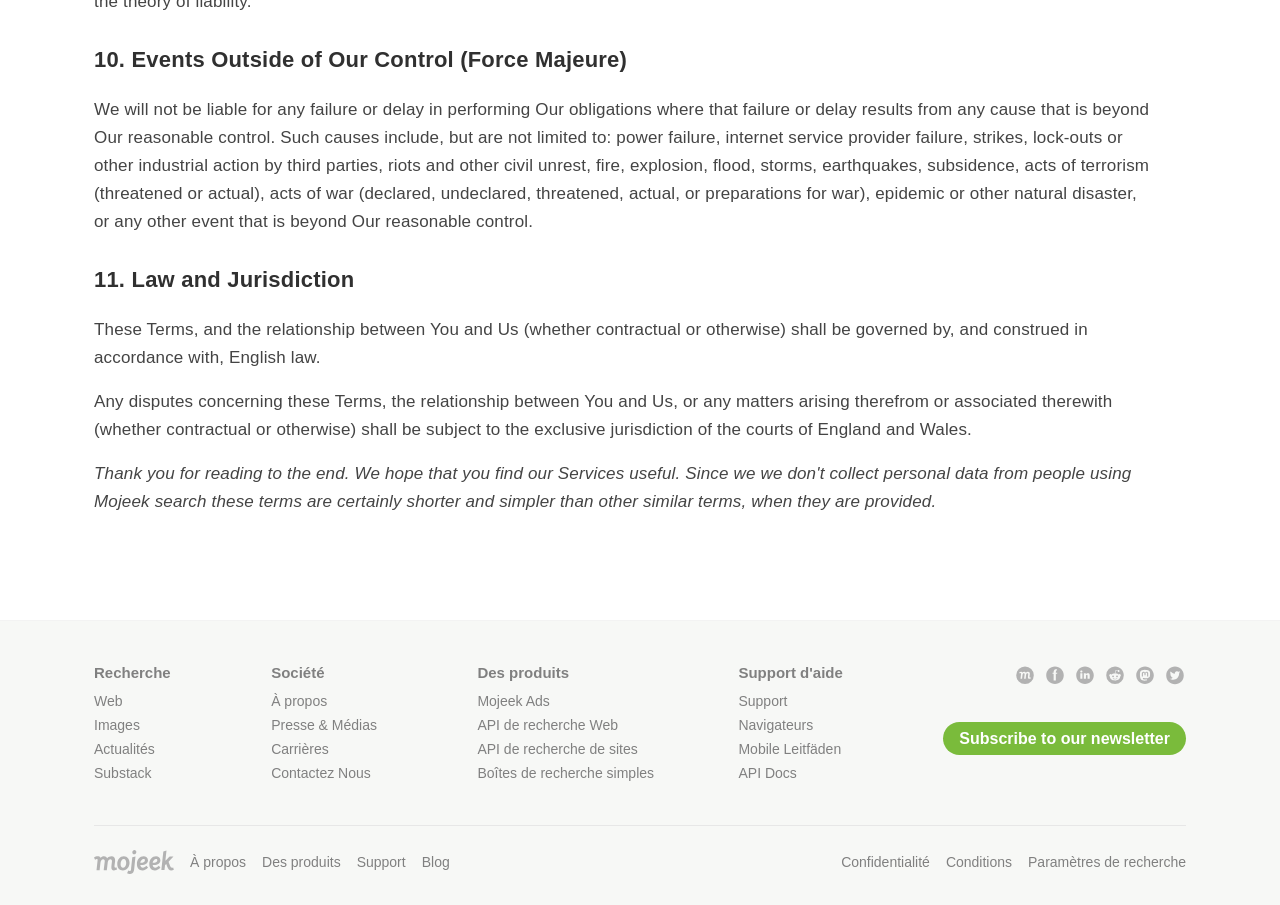Can you find the bounding box coordinates for the element that needs to be clicked to execute this instruction: "Search for something"? The coordinates should be given as four float numbers between 0 and 1, i.e., [left, top, right, bottom].

[0.073, 0.734, 0.133, 0.752]